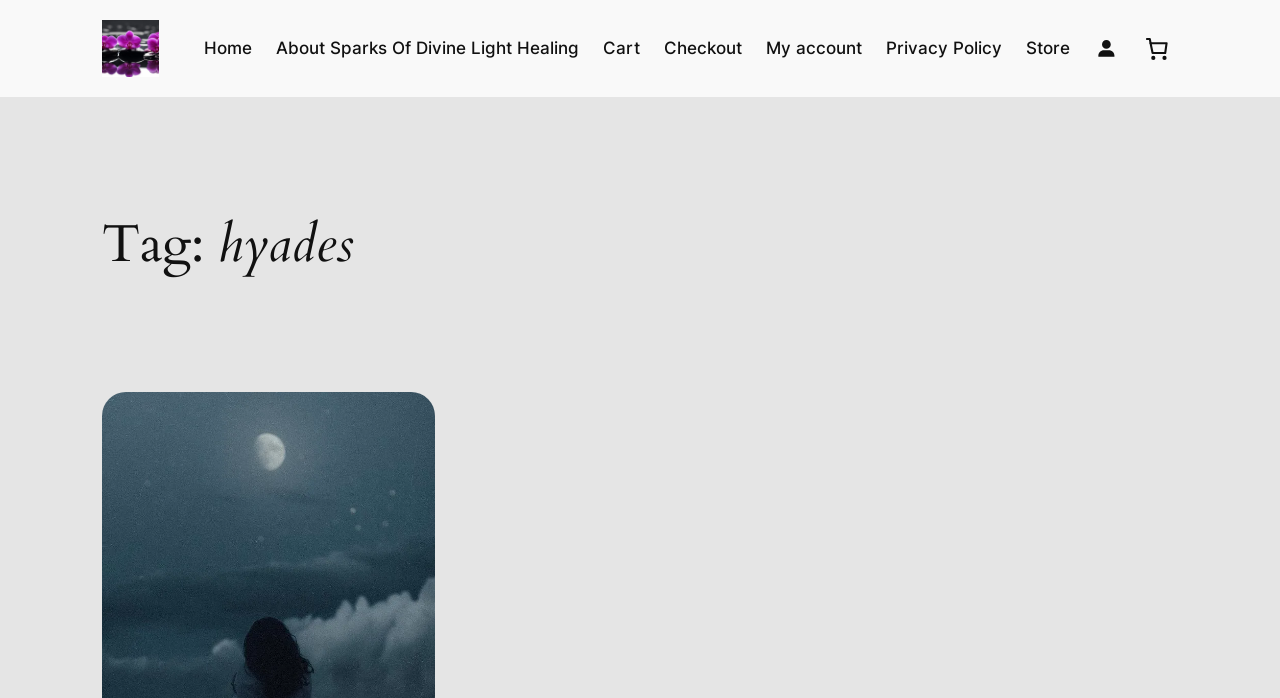Describe the entire webpage, focusing on both content and design.

The webpage is about "Sparks Of Divine Light Healing" and has a prominent figure element at the top left corner. Below the figure, there is a navigation menu that spans across the top of the page, containing 7 links: "Home", "About Sparks Of Divine Light Healing", "Cart", "Checkout", "My account", "Privacy Policy", and "Store". 

To the right of the navigation menu, there is a small link and an image. Below the navigation menu, there is a button that displays the cart information, showing 0 items and a total price of £0.00. The button also contains a small image. 

The main content of the page is headed by a heading that reads "Tag: hyades", which takes up a significant portion of the page.